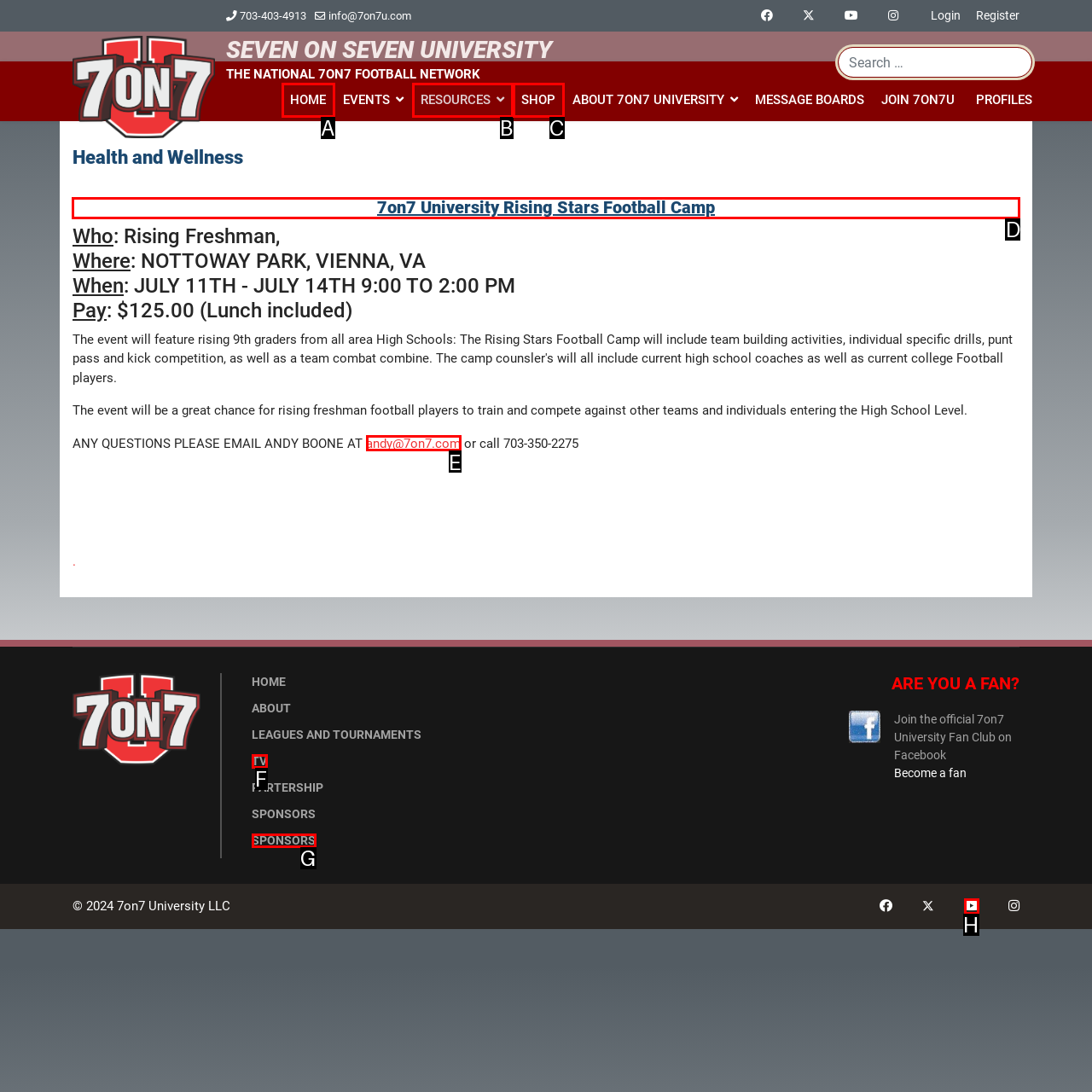From the options shown in the screenshot, tell me which lettered element I need to click to complete the task: Click the 'CARY'S BLOG' link.

None